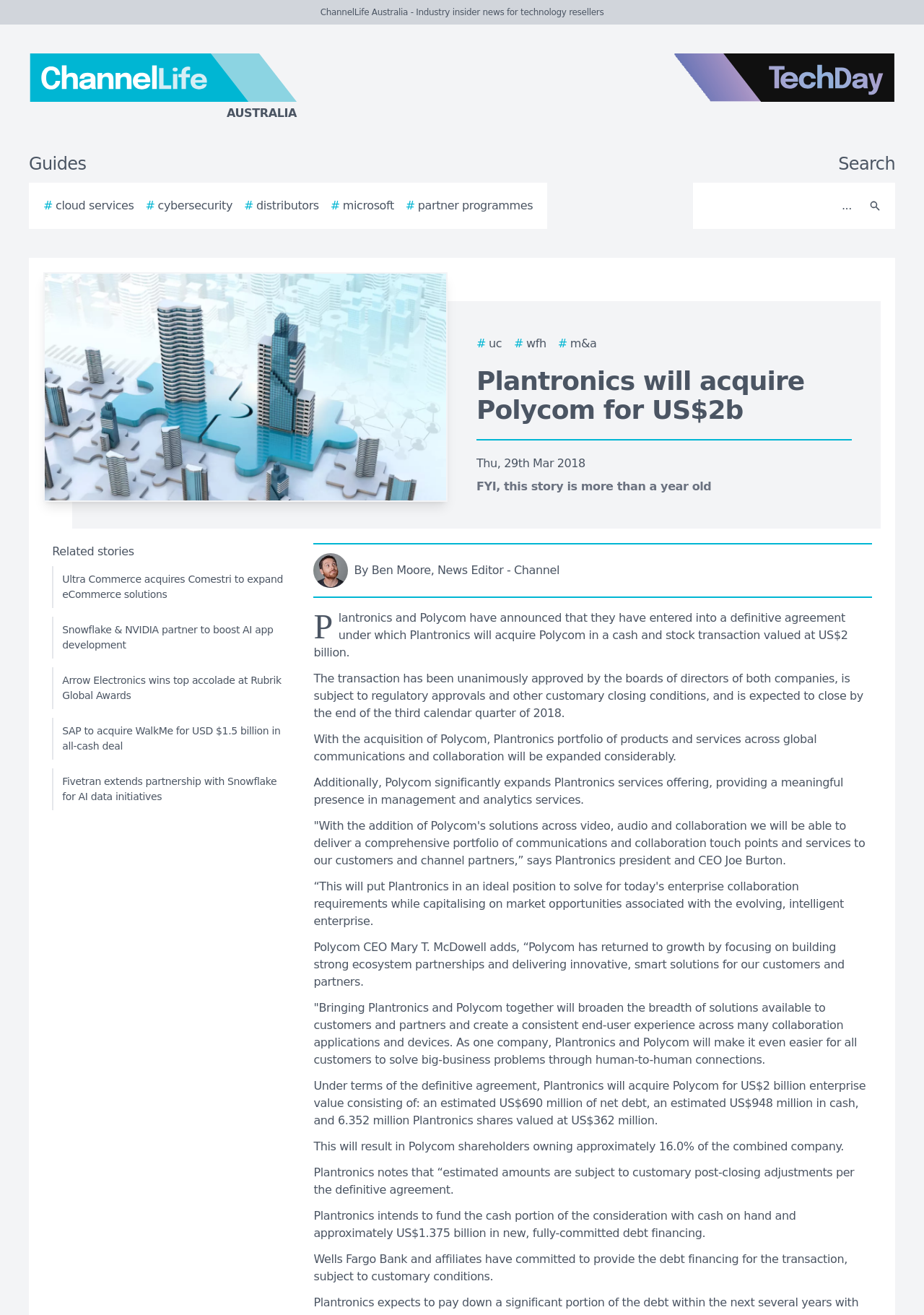Based on the description "aria-label="Search"", find the bounding box of the specified UI element.

[0.931, 0.143, 0.962, 0.17]